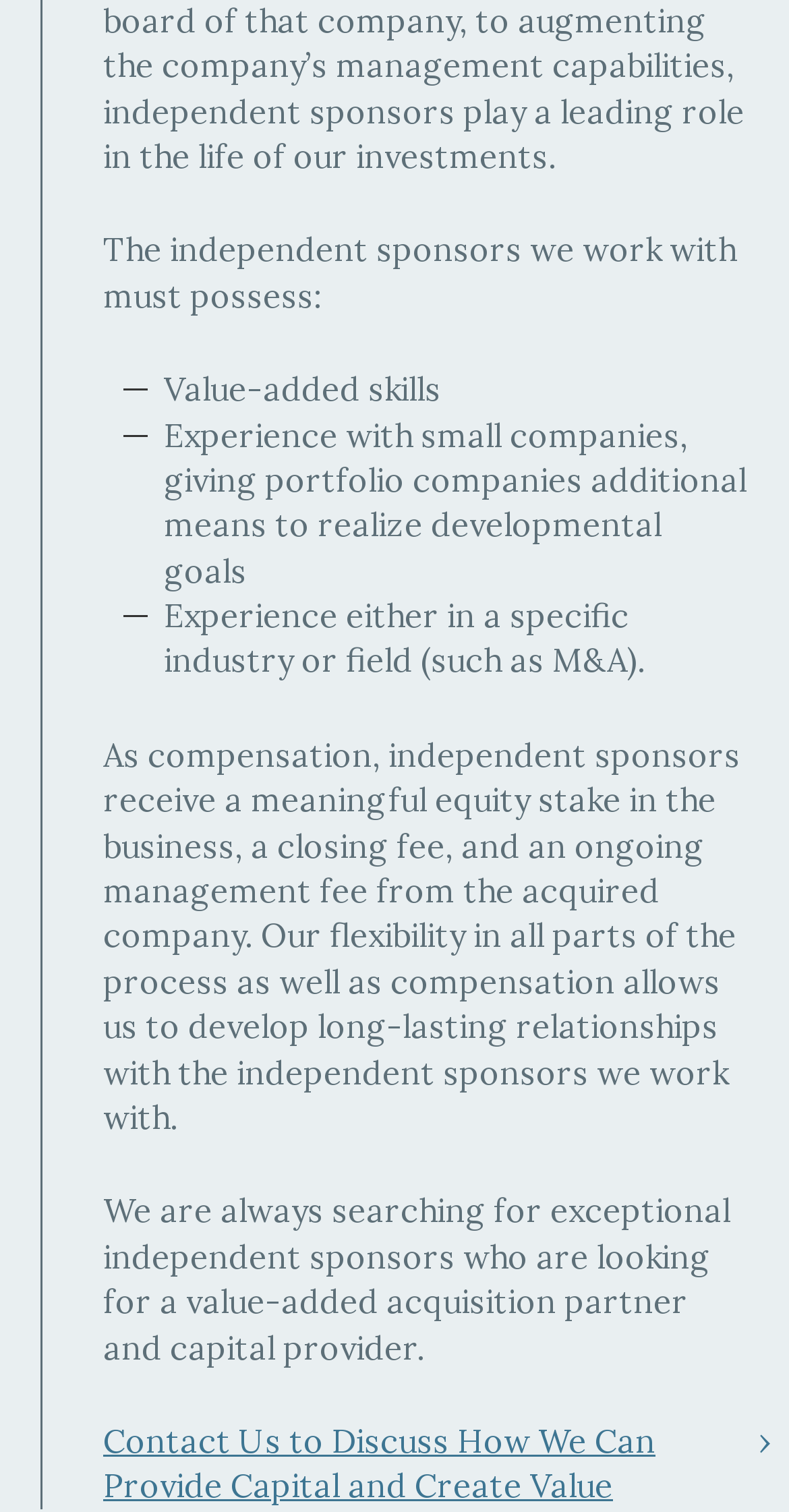What can one do by clicking the link at the bottom?
From the image, respond with a single word or phrase.

Contact to discuss capital and value creation